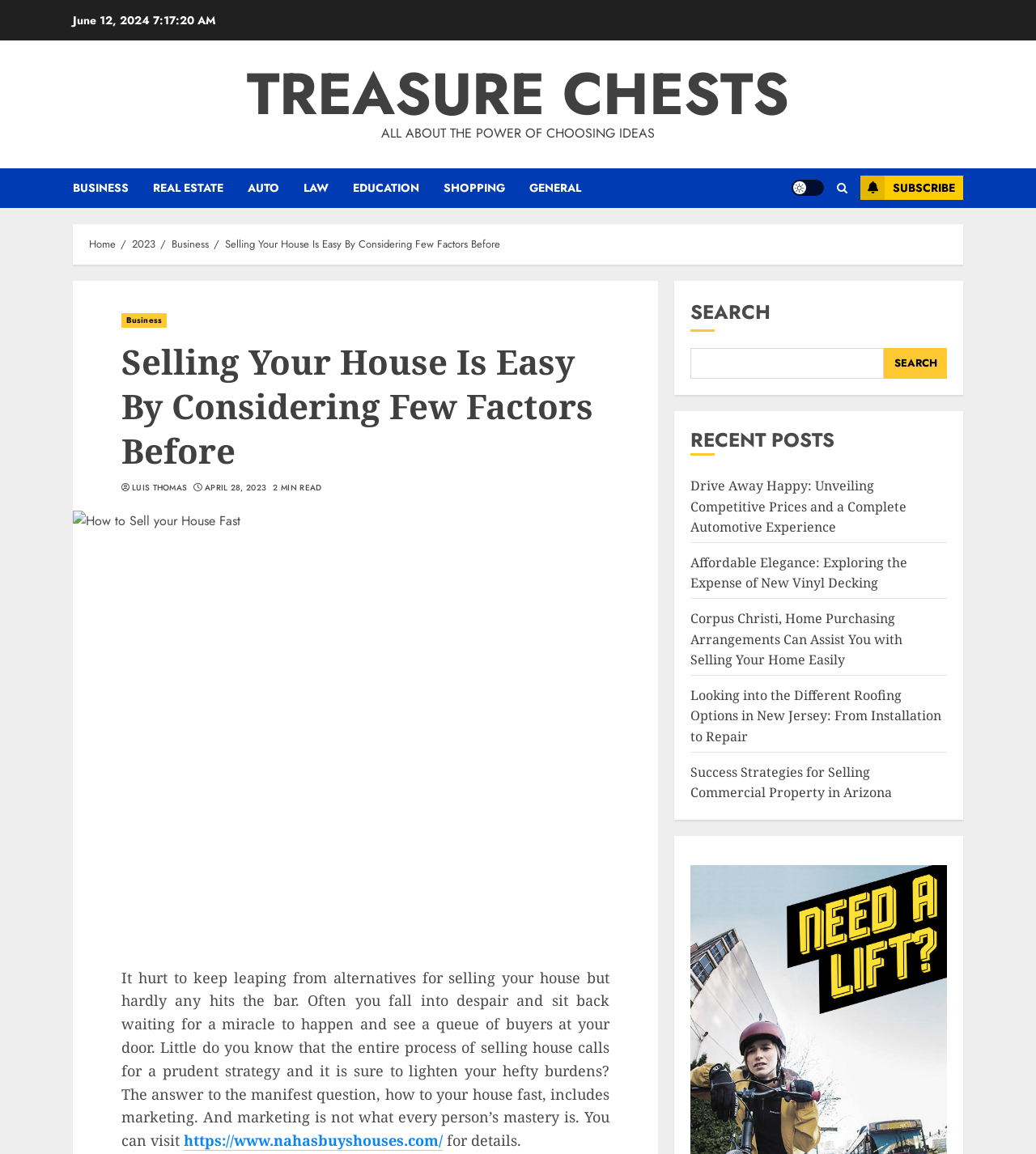Determine the coordinates of the bounding box for the clickable area needed to execute this instruction: "Search for something".

[0.667, 0.301, 0.853, 0.328]